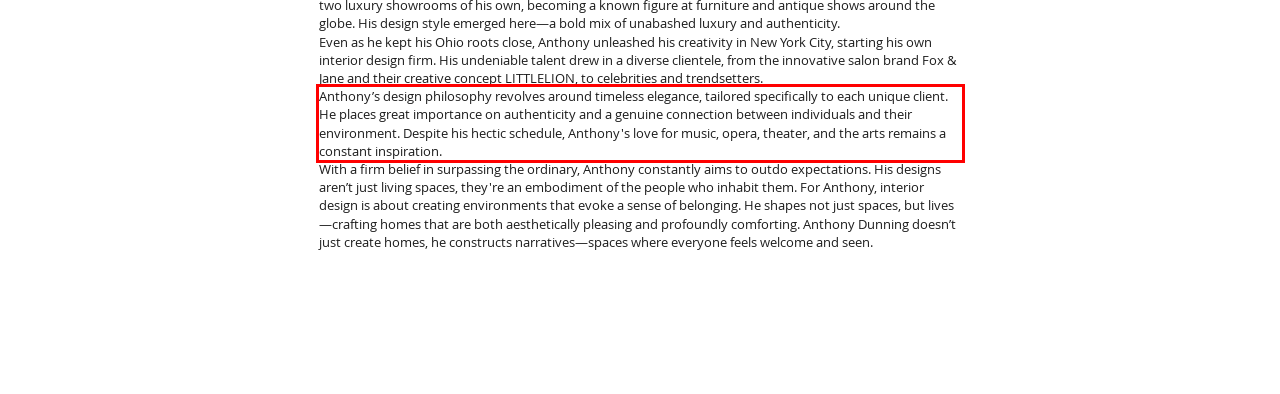You are provided with a screenshot of a webpage featuring a red rectangle bounding box. Extract the text content within this red bounding box using OCR.

Anthony’s design philosophy revolves around timeless elegance, tailored specifically to each unique client. He places great importance on authenticity and a genuine connection between individuals and their environment. Despite his hectic schedule, Anthony's love for music, opera, theater, and the arts remains a constant inspiration.